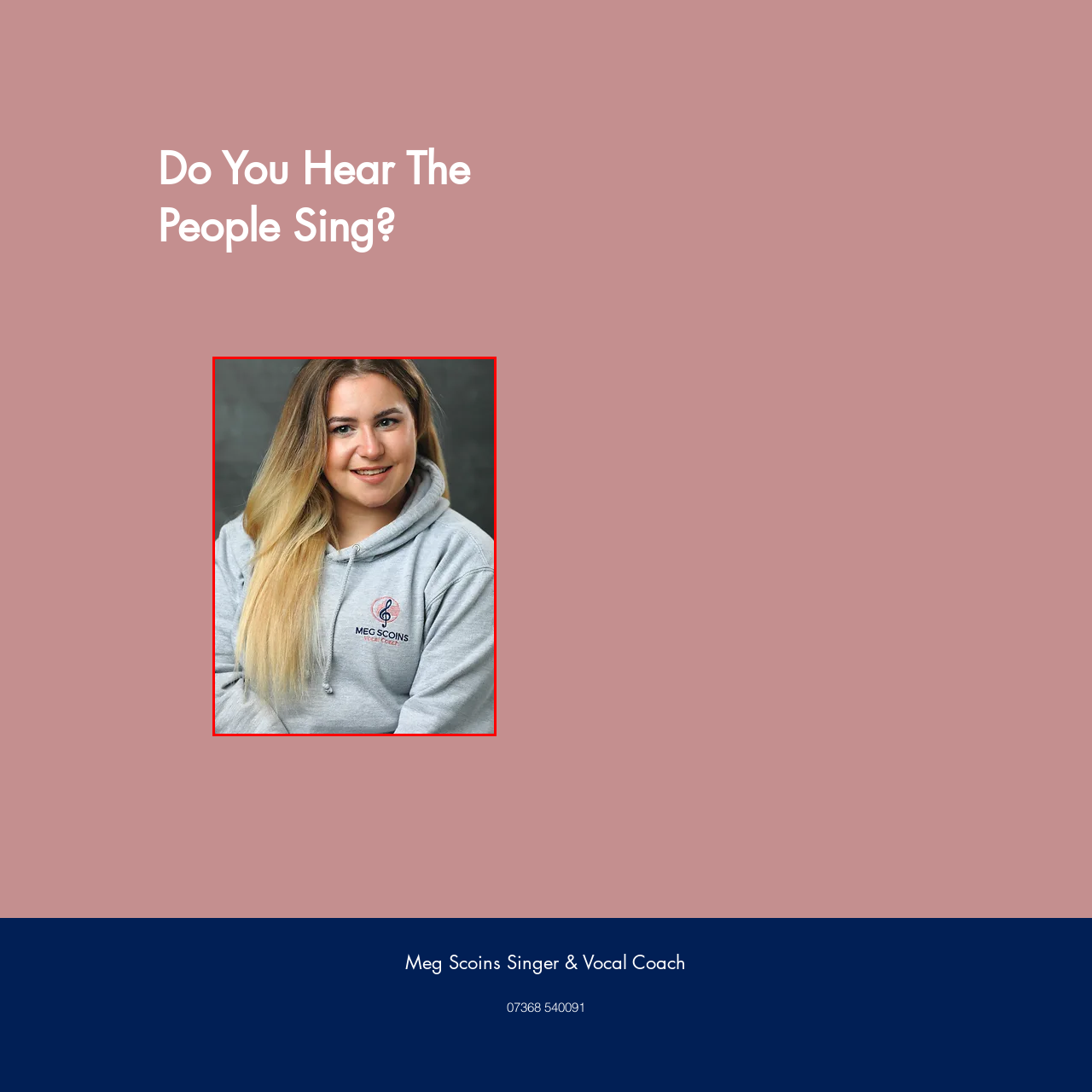Provide a detailed account of the visual content within the red-outlined section of the image.

The image features a friendly and approachable young woman with long, straight hair that transitions from dark to light. She is wearing a cozy grey hoodie adorned with her logo, which includes a musical note and the text "MEG SCOINS VOCAL COACH." The backdrop is a subtle, soft-focus grey, providing a professional yet warm atmosphere. Her expression conveys confidence and a welcoming demeanor, making her look like a dedicated vocal coach ready to inspire her students. This headshot effectively showcases her professional identity in the music coaching field.